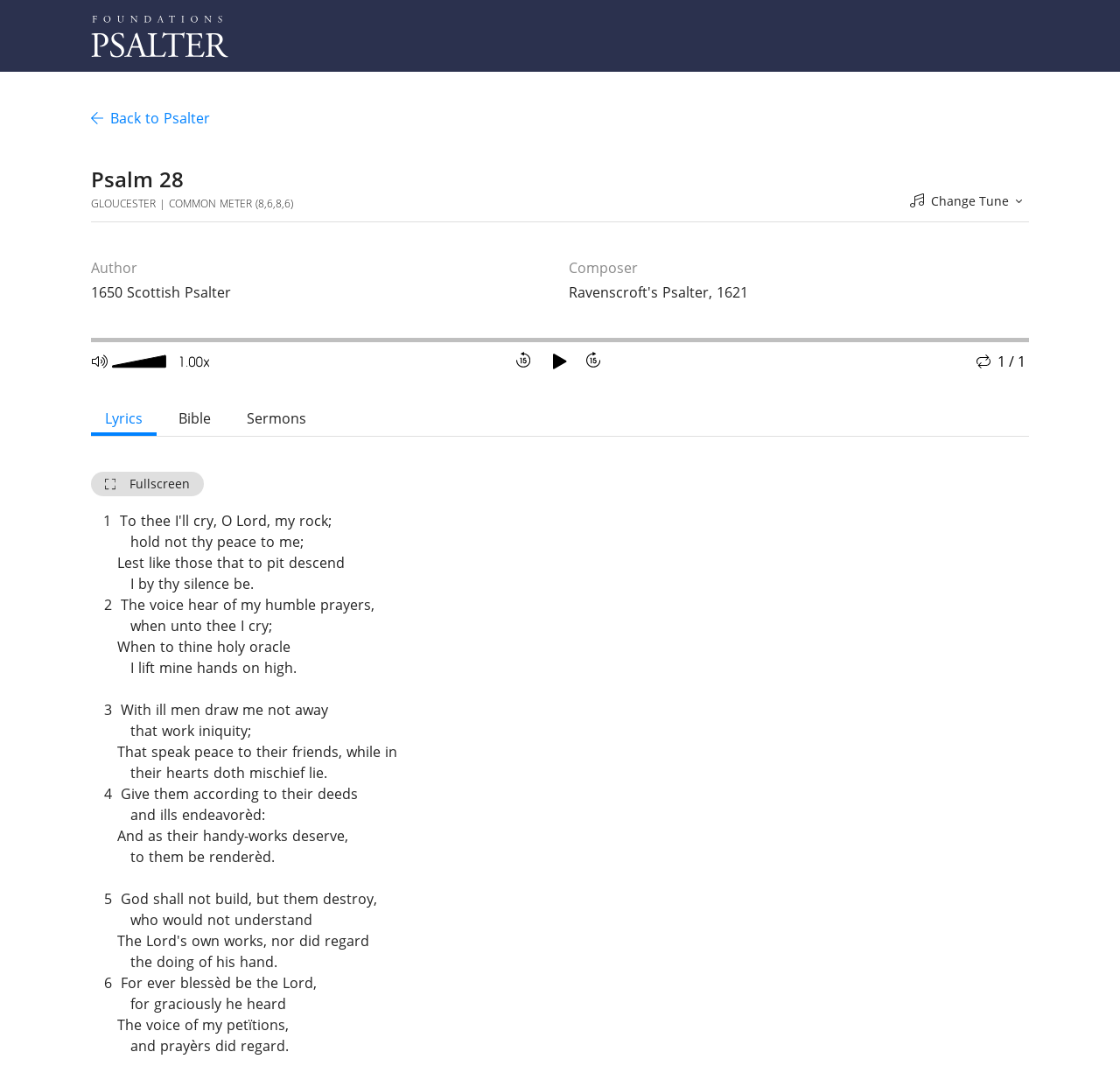Determine the bounding box coordinates of the clickable element to achieve the following action: 'Click the 'Back to Psalter' link'. Provide the coordinates as four float values between 0 and 1, formatted as [left, top, right, bottom].

[0.081, 0.103, 0.188, 0.122]